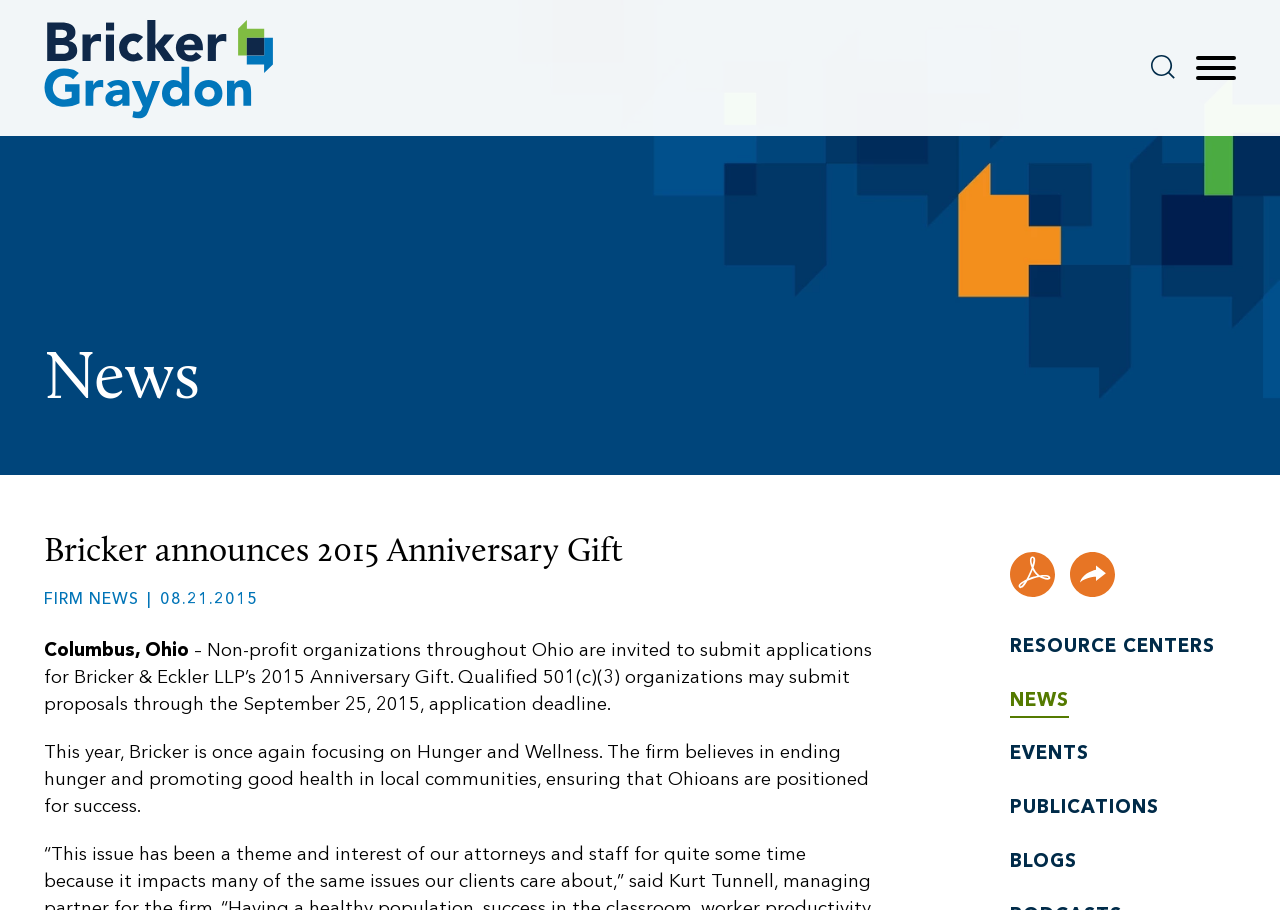Determine the bounding box coordinates for the HTML element described here: "Jump to Page".

[0.398, 0.005, 0.5, 0.042]